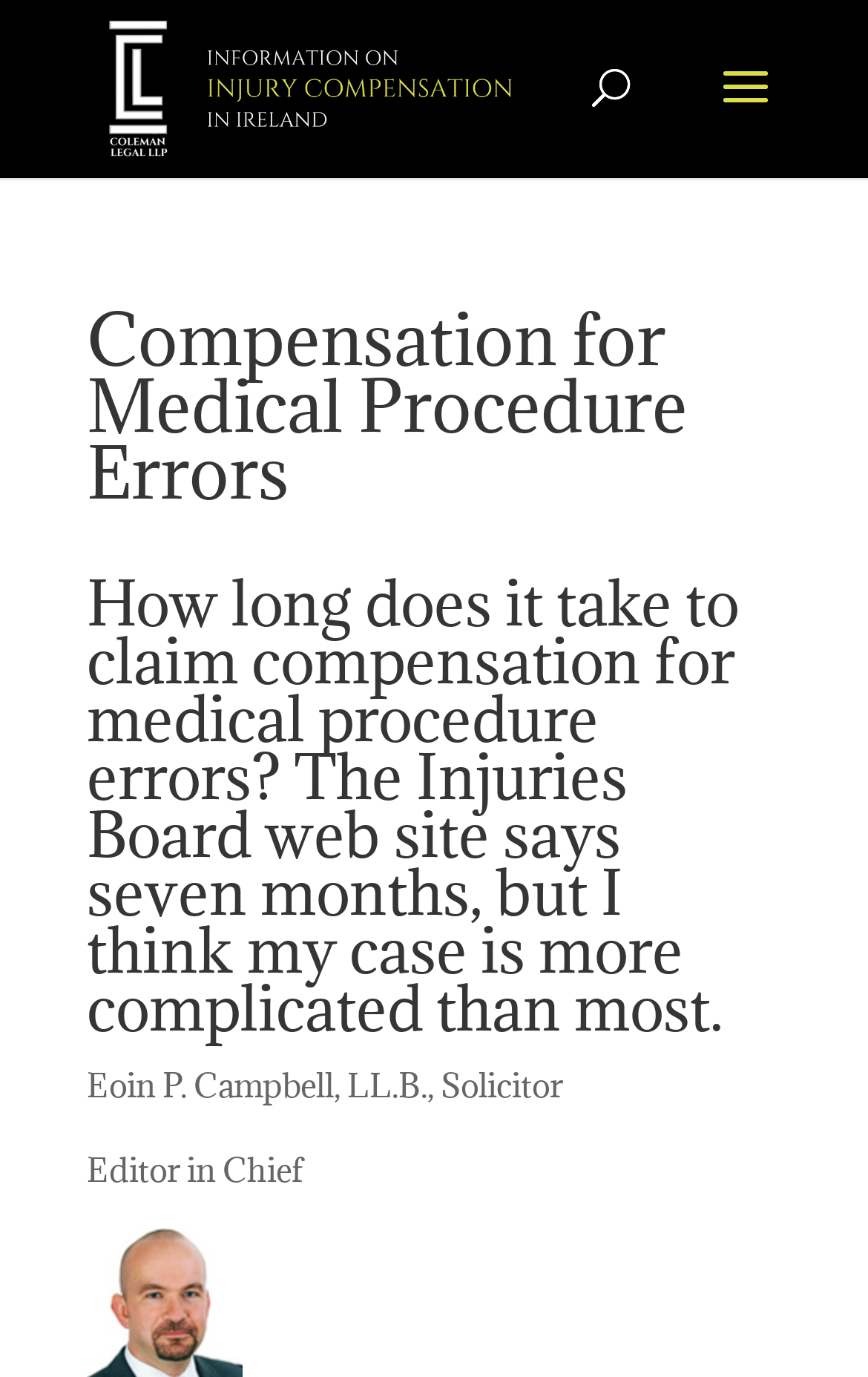Respond to the question below with a single word or phrase: What is the title of the main heading on this webpage?

Compensation for Medical Procedure Errors